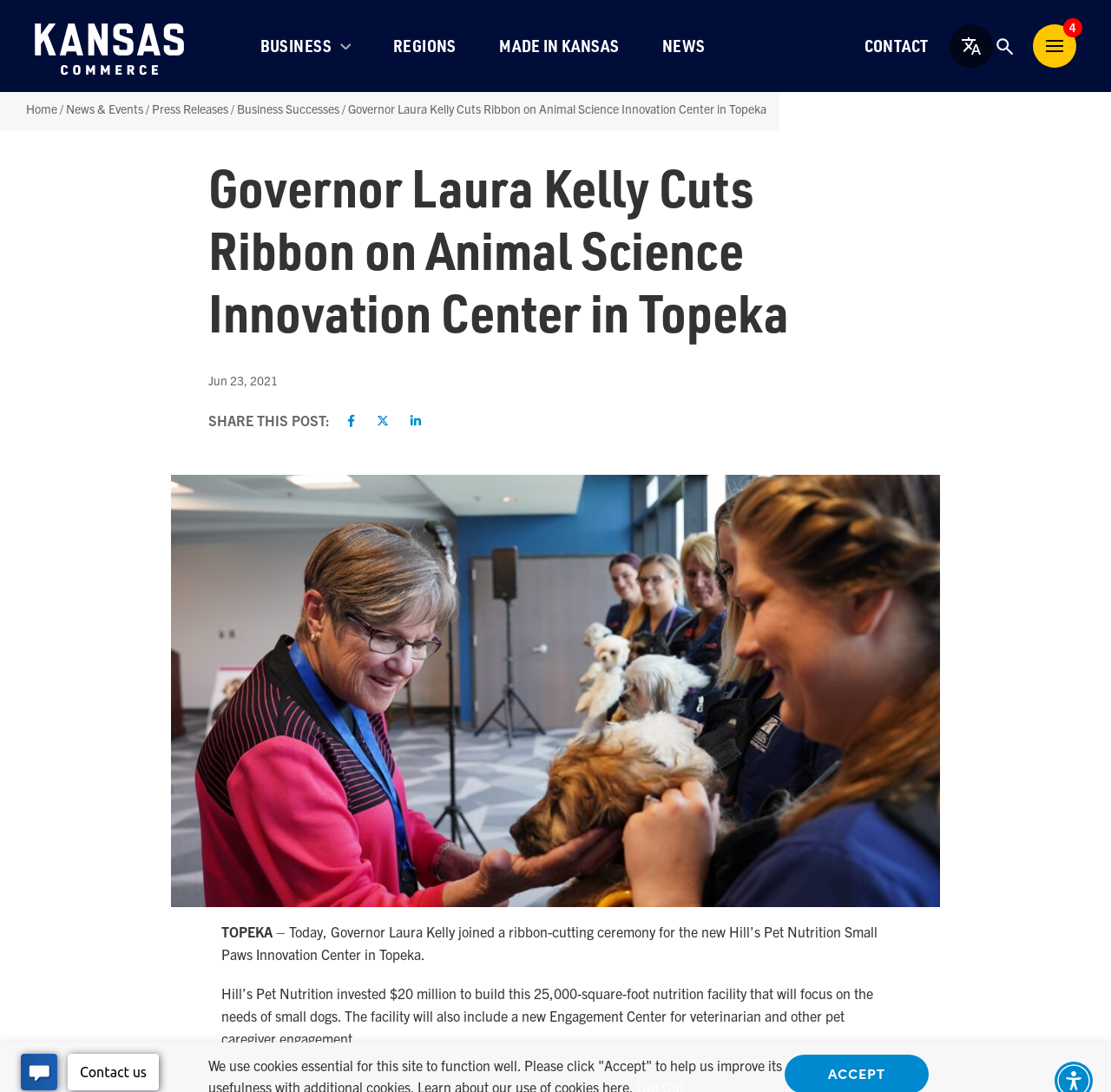Highlight the bounding box coordinates of the element that should be clicked to carry out the following instruction: "Click on BUSINESS". The coordinates must be given as four float numbers ranging from 0 to 1, i.e., [left, top, right, bottom].

[0.215, 0.004, 0.335, 0.08]